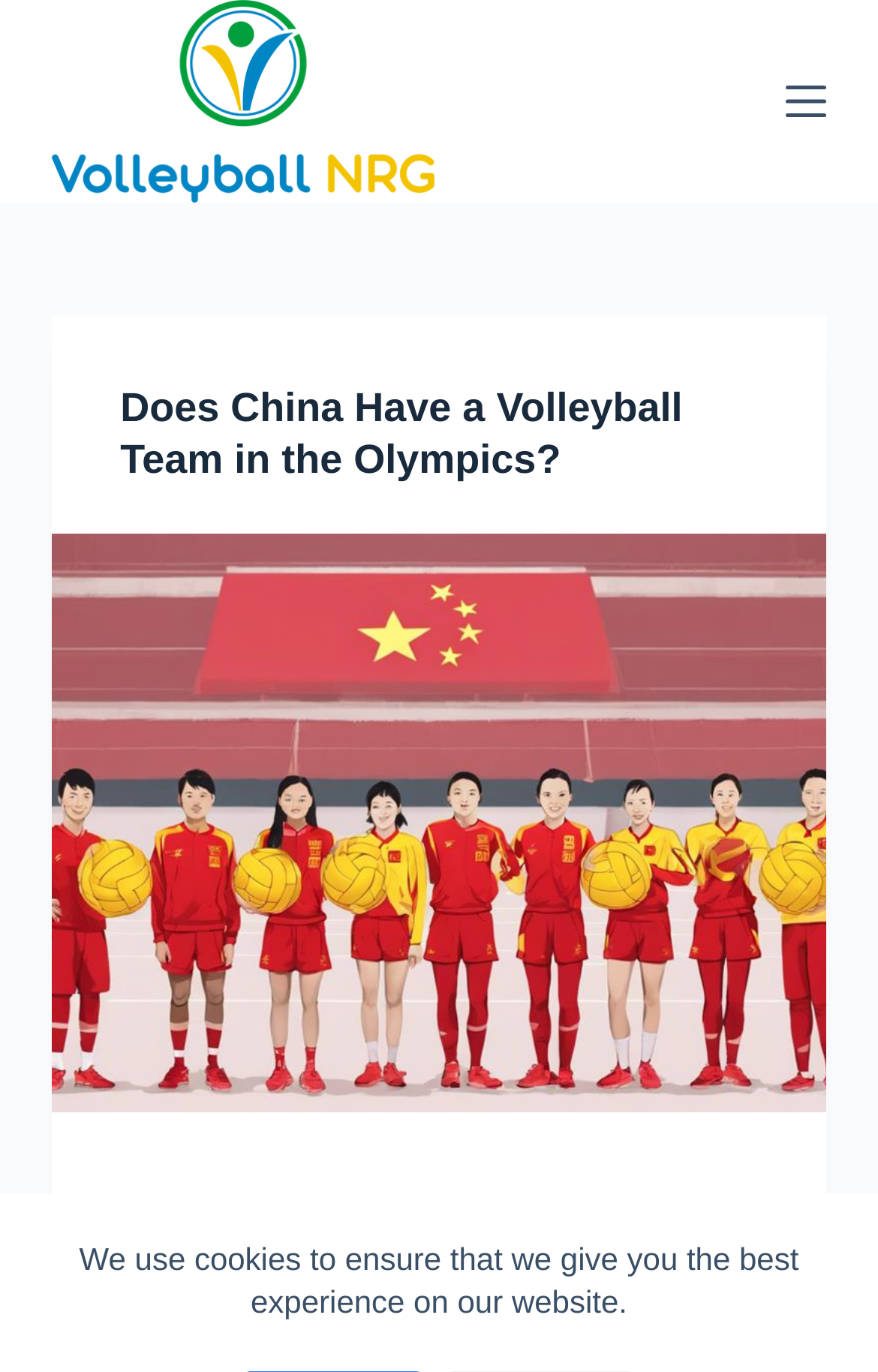Give a concise answer of one word or phrase to the question: 
What is the topic of the article?

China's Olympic volleyball team